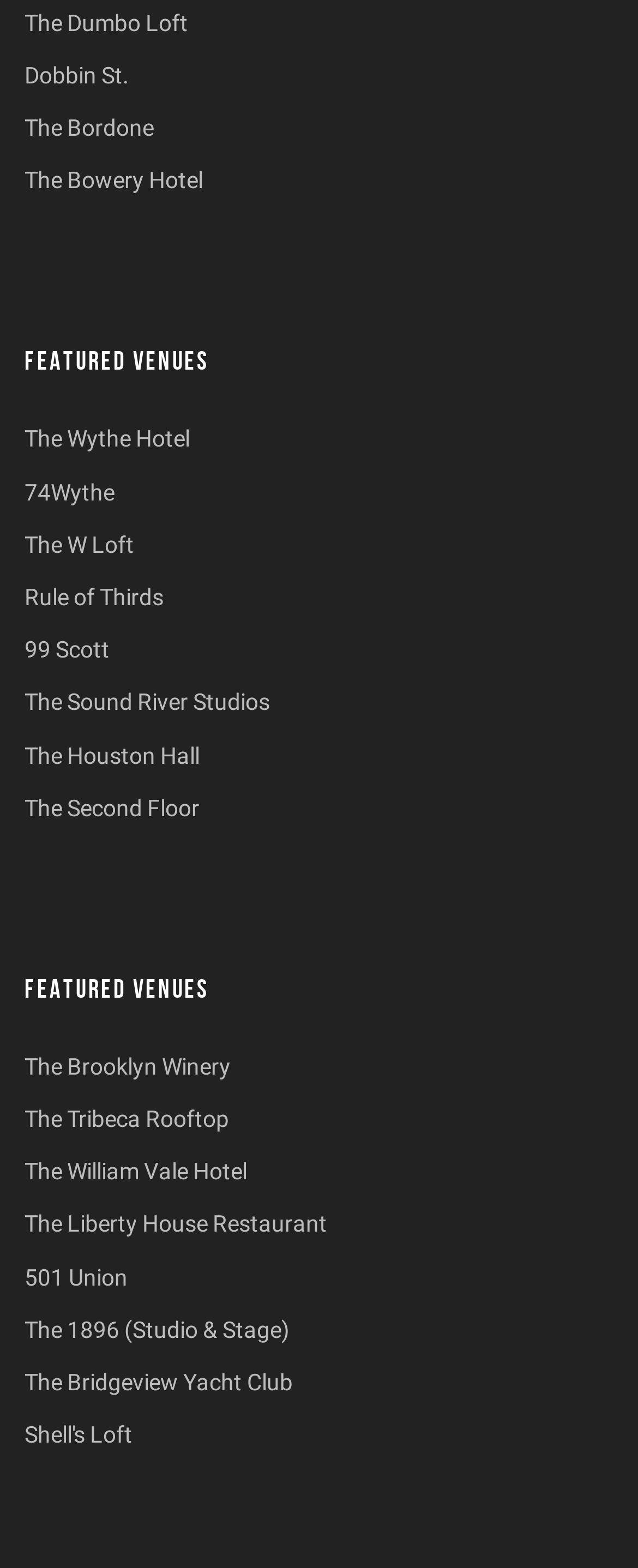What is the last featured venue?
Based on the screenshot, give a detailed explanation to answer the question.

The last featured venue is 'Shell's Loft' which is a link element located at the bottom of the webpage with a bounding box coordinate of [0.038, 0.907, 0.208, 0.923].